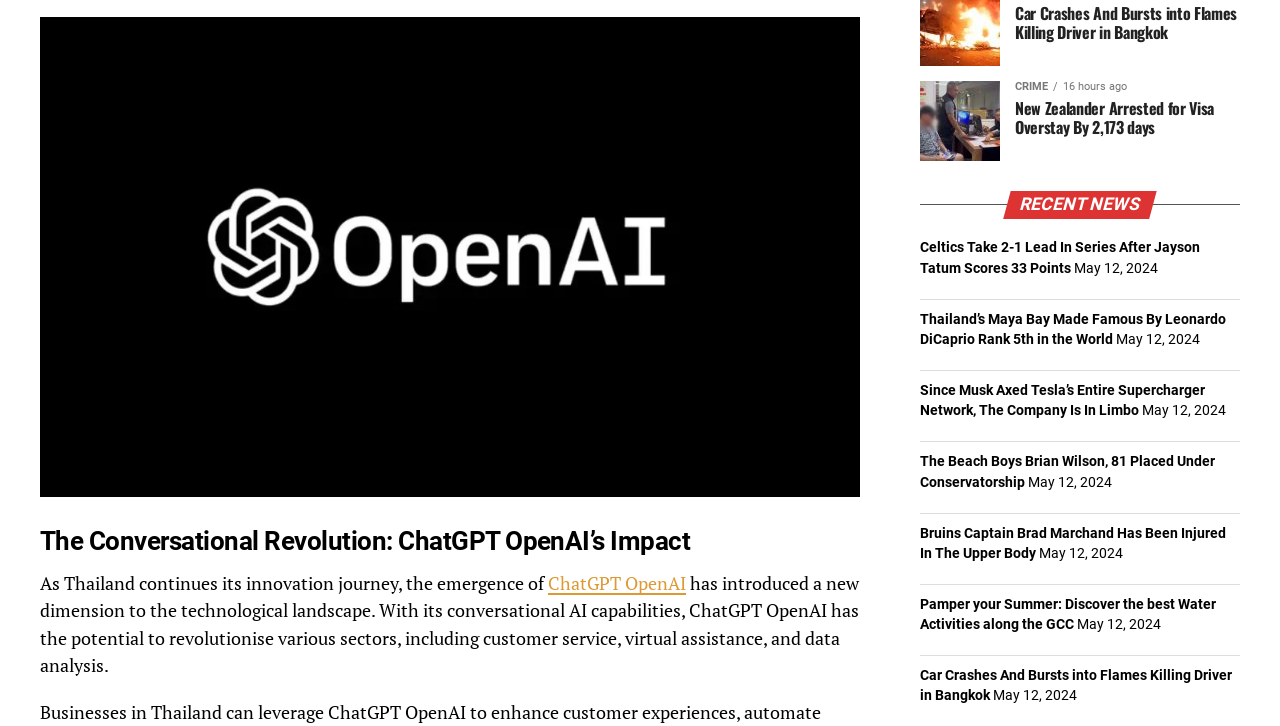Respond with a single word or phrase to the following question:
How many images are on the webpage?

2